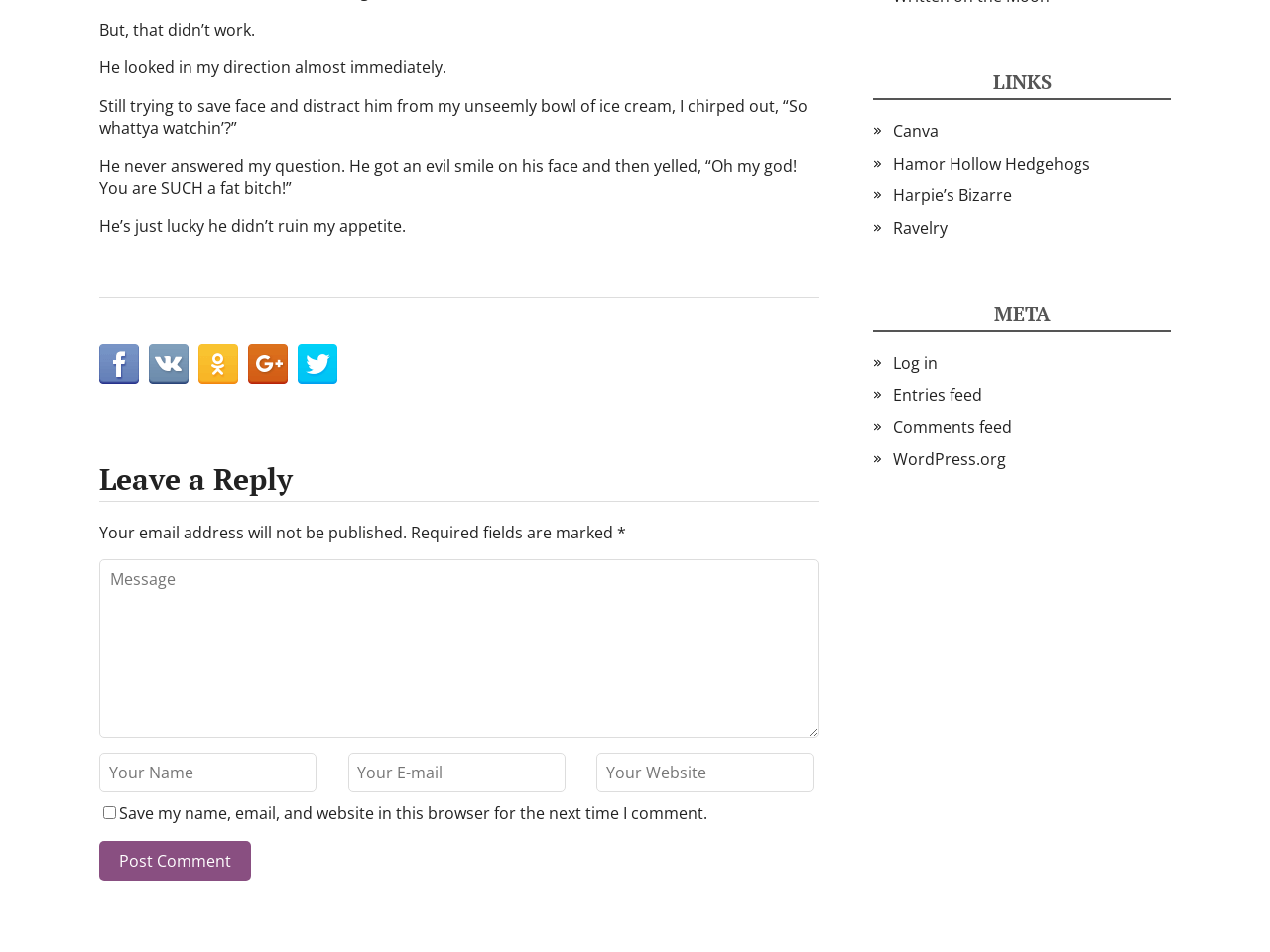Extract the bounding box coordinates of the UI element described: "name="comment" placeholder="Message"". Provide the coordinates in the format [left, top, right, bottom] with values ranging from 0 to 1.

[0.078, 0.588, 0.645, 0.775]